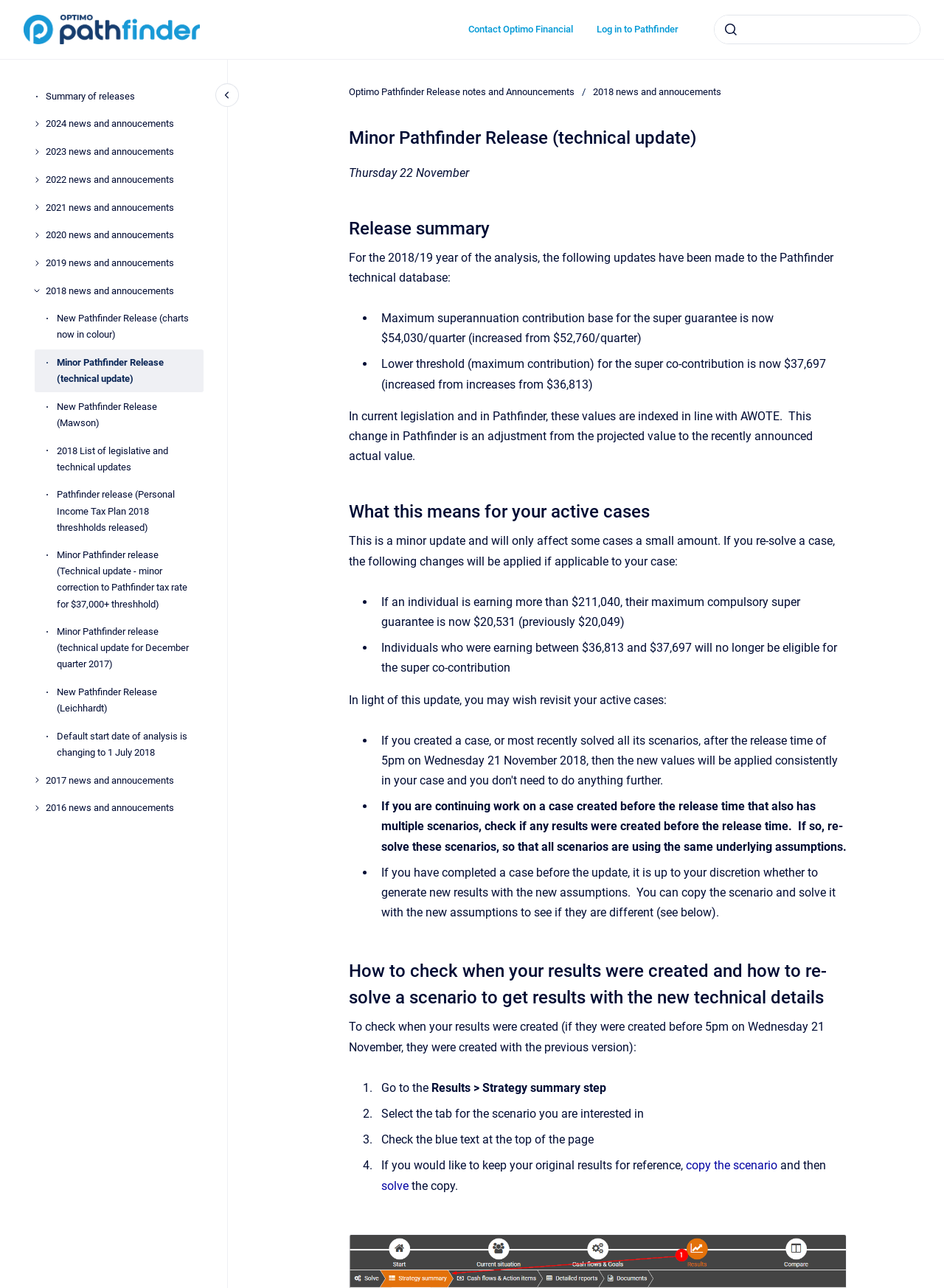What is the maximum superannuation contribution base for the super guarantee?
Please provide a single word or phrase answer based on the image.

$54,030/quarter